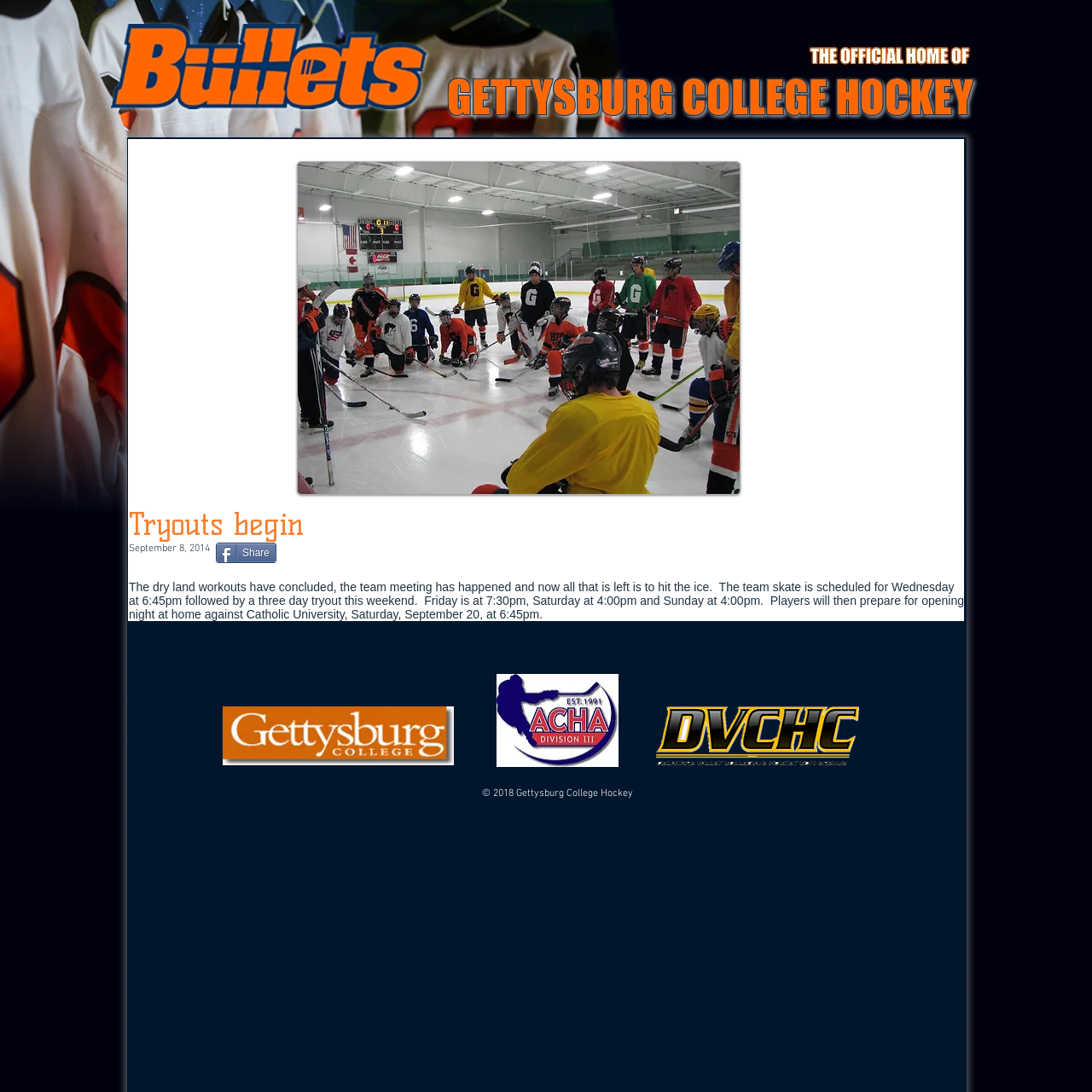Give a concise answer of one word or phrase to the question: 
What is the opponent for the opening night game?

Catholic University